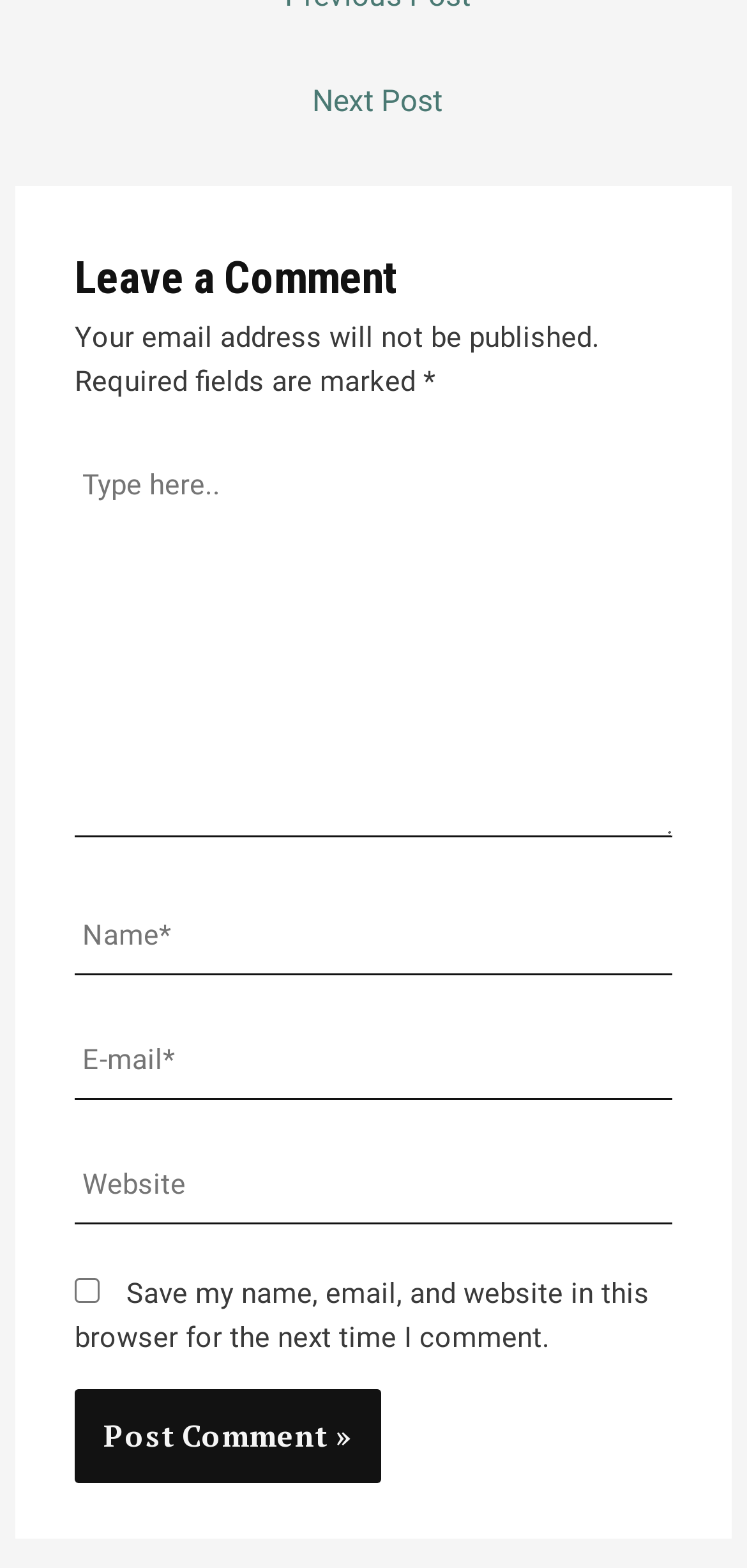What is the text above the comment form? From the image, respond with a single word or brief phrase.

Leave a Comment